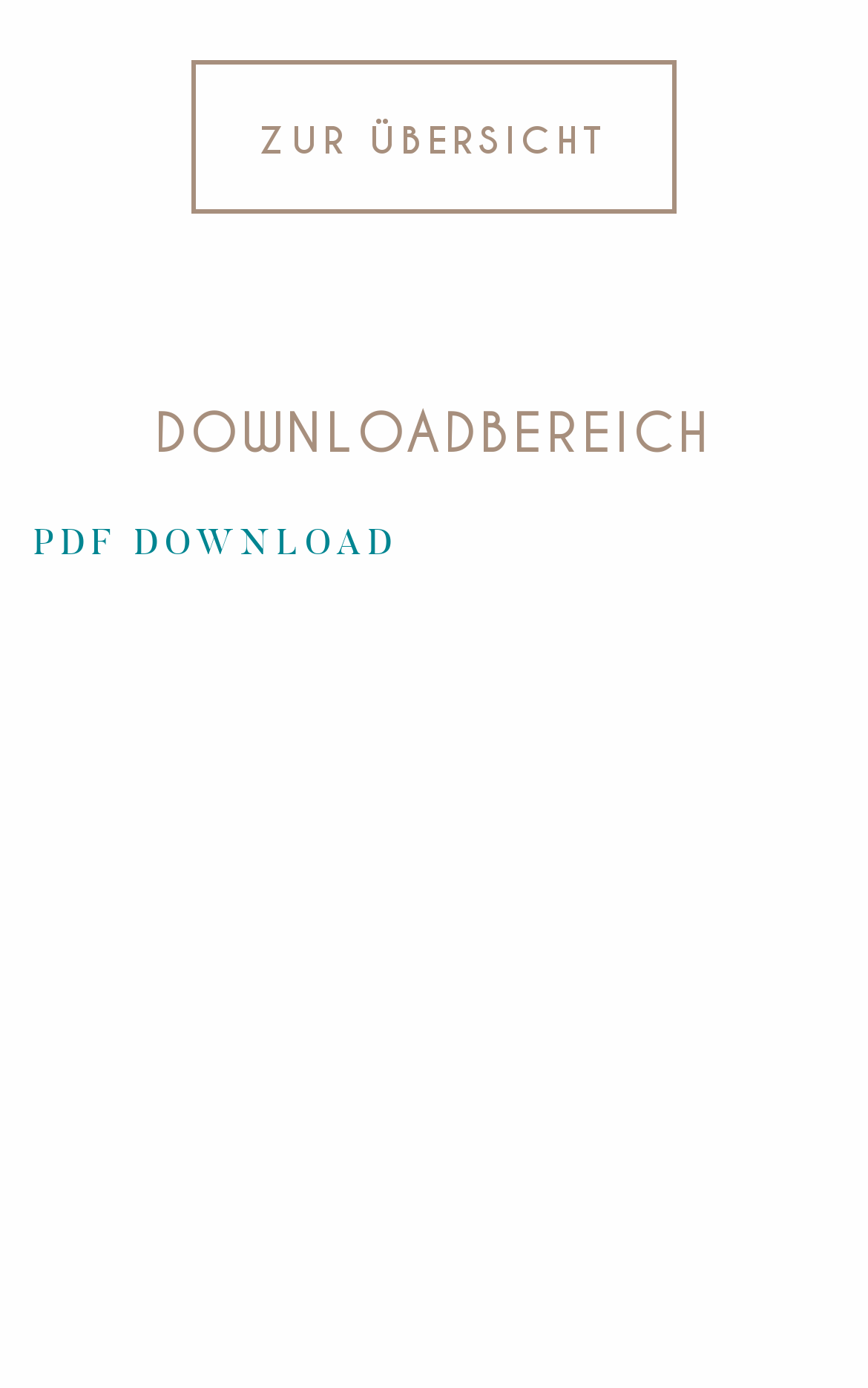What is the first link on the webpage?
Give a comprehensive and detailed explanation for the question.

The first link on the webpage is 'ZUR ÜBERSICHT' which is located at the top of the page with a bounding box of [0.221, 0.043, 0.779, 0.154].